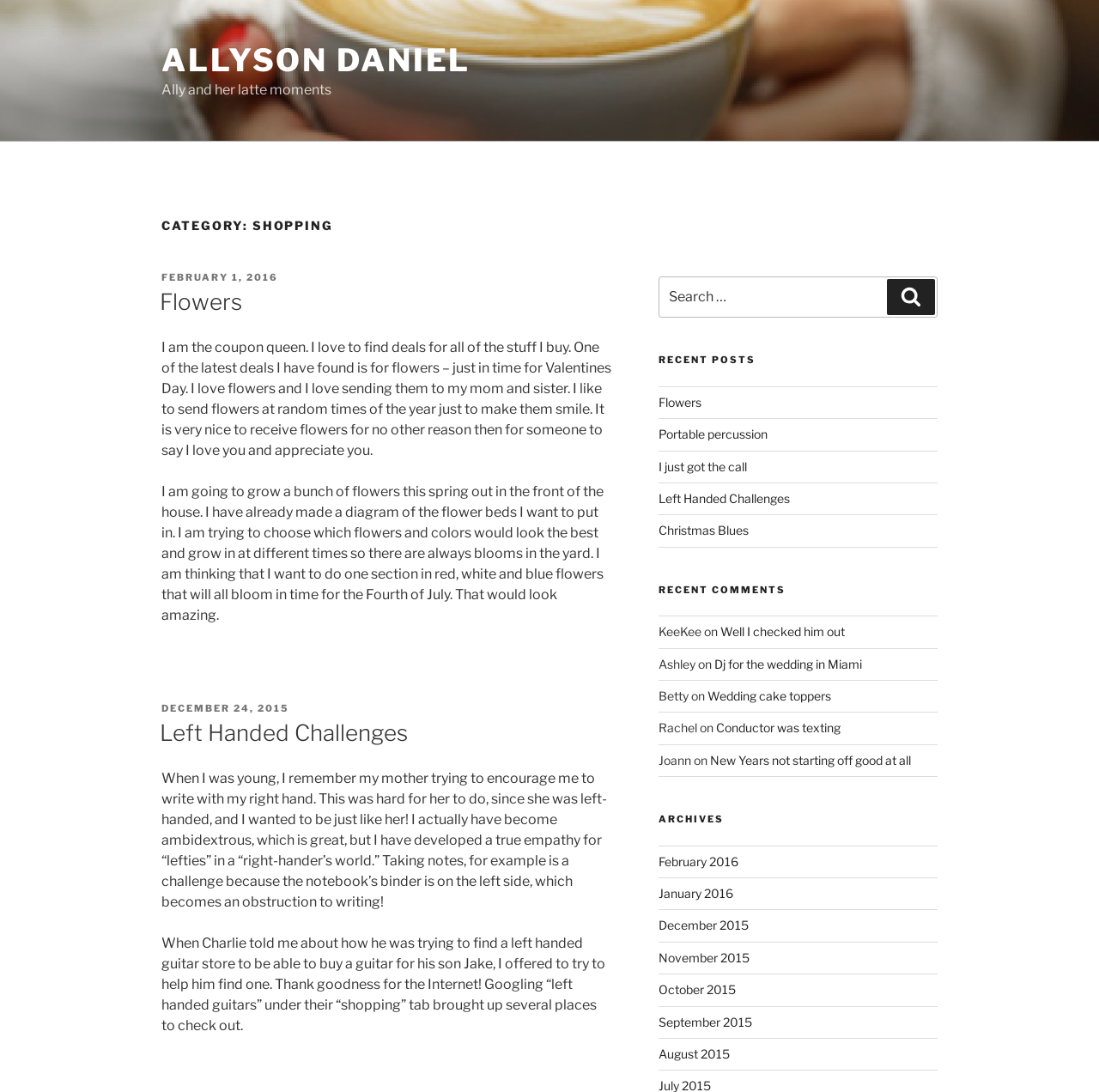What is the topic of the first blog post?
Relying on the image, give a concise answer in one word or a brief phrase.

Flowers